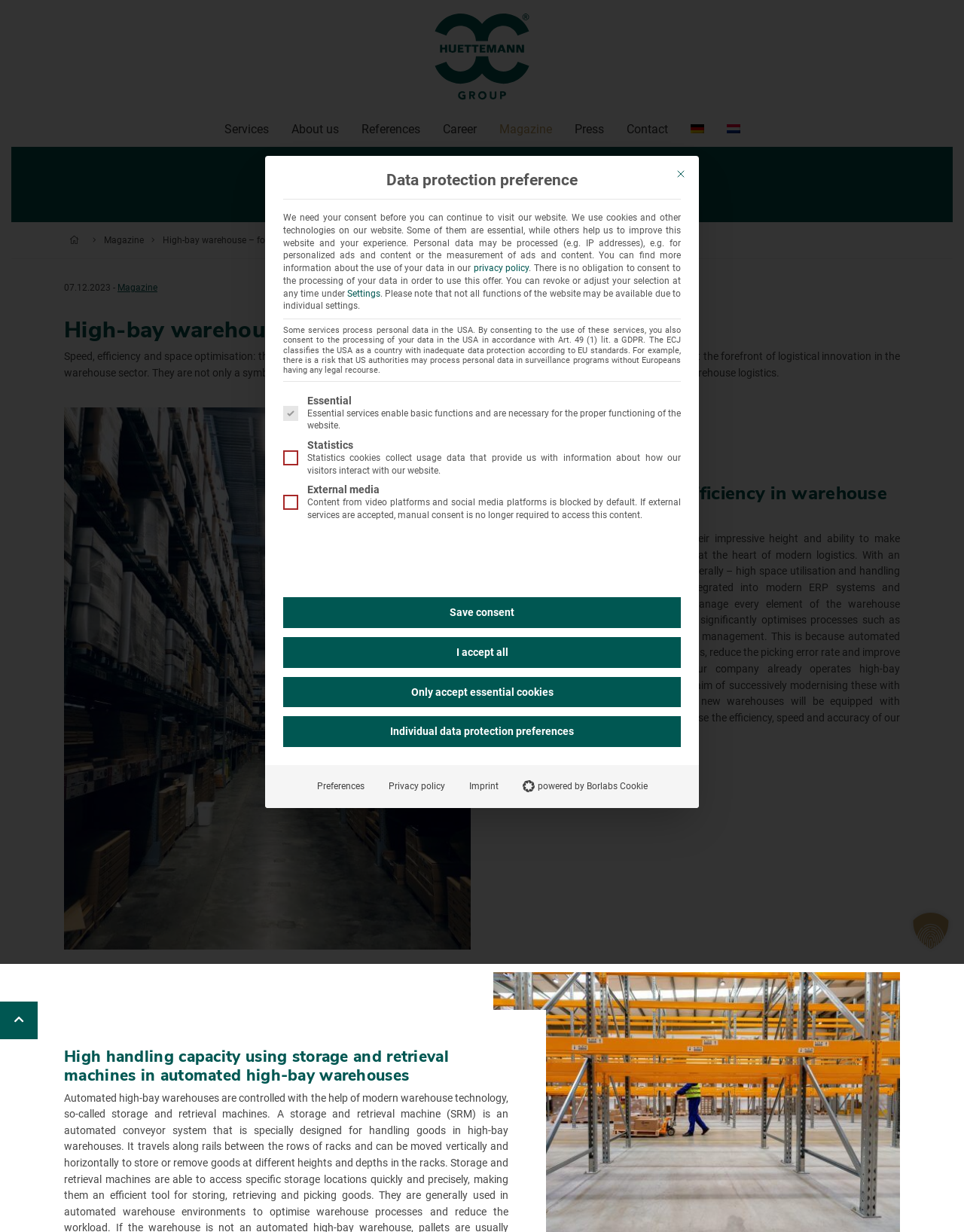Please find the bounding box coordinates of the clickable region needed to complete the following instruction: "Open the Magazine page". The bounding box coordinates must consist of four float numbers between 0 and 1, i.e., [left, top, right, bottom].

[0.506, 0.092, 0.584, 0.119]